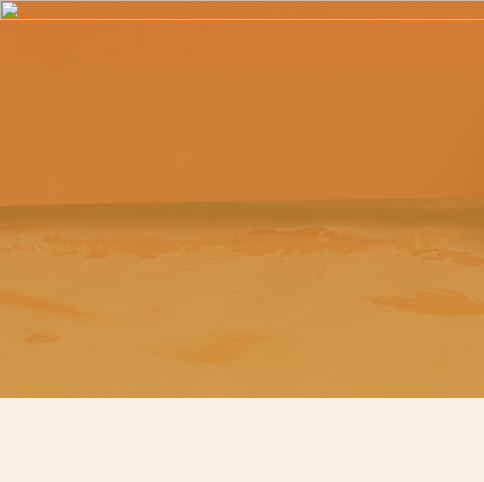What is the suggested use of the color scheme?
Based on the visual content, answer with a single word or a brief phrase.

Inspiring environments